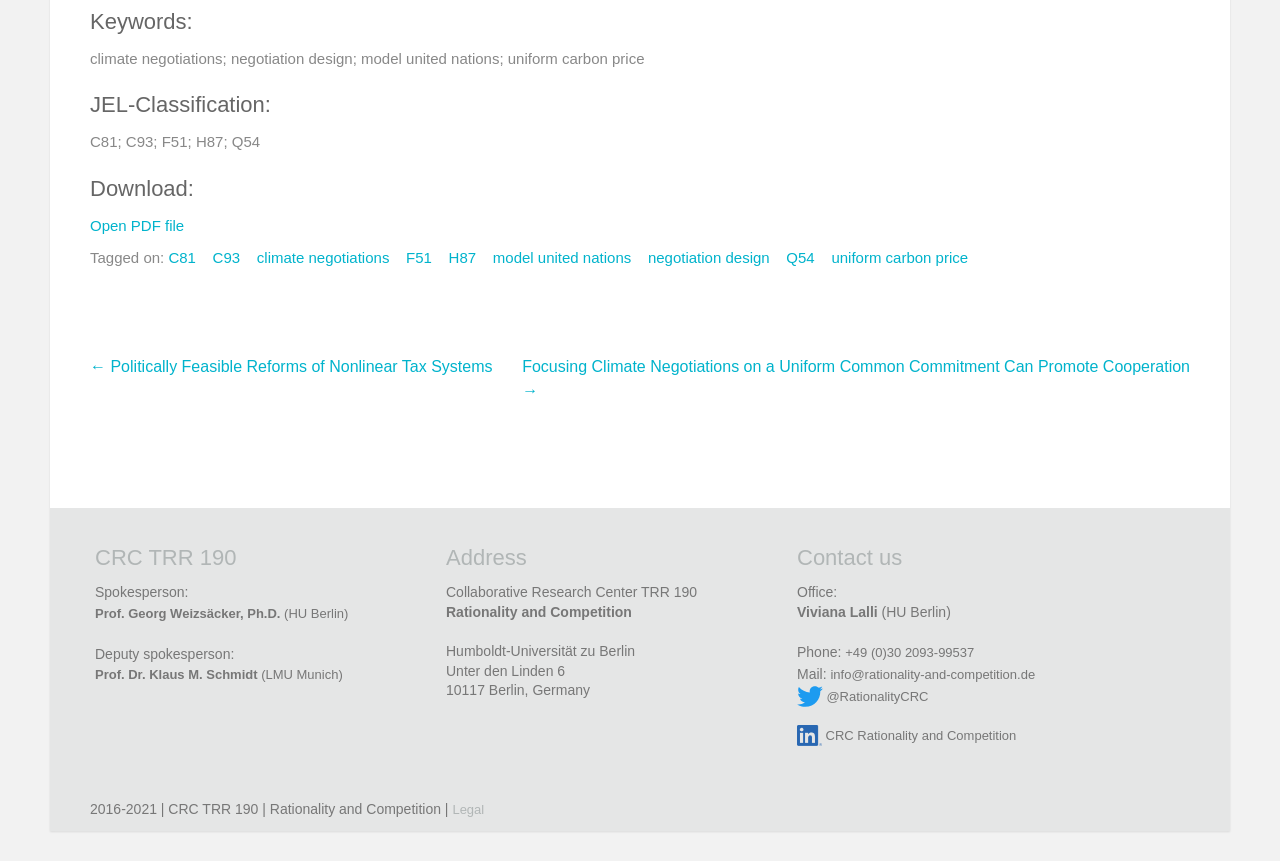Using the format (top-left x, top-left y, bottom-right x, bottom-right y), and given the element description, identify the bounding box coordinates within the screenshot: C81

[0.132, 0.287, 0.153, 0.313]